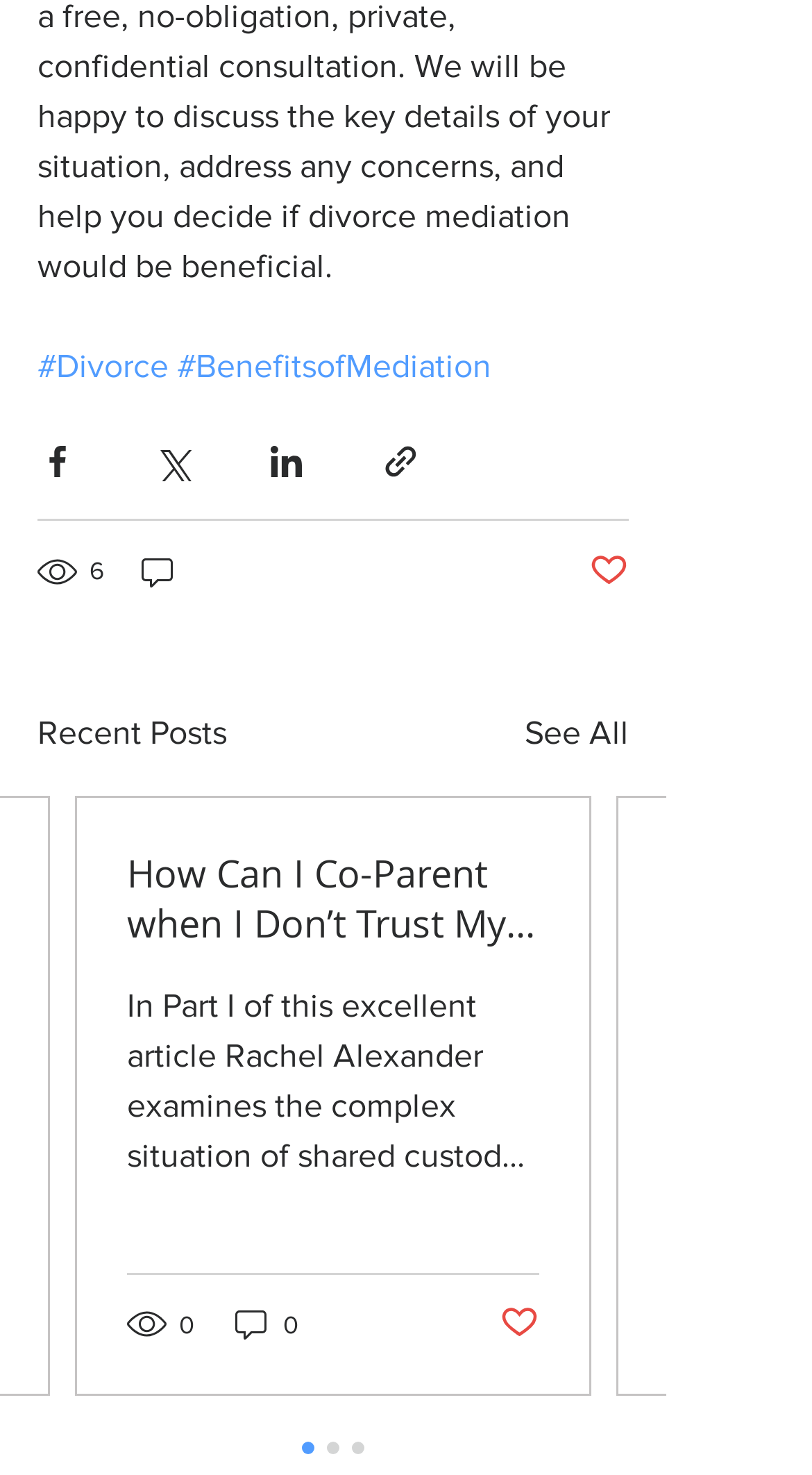Provide a one-word or short-phrase answer to the question:
How many social media sharing options are available?

4